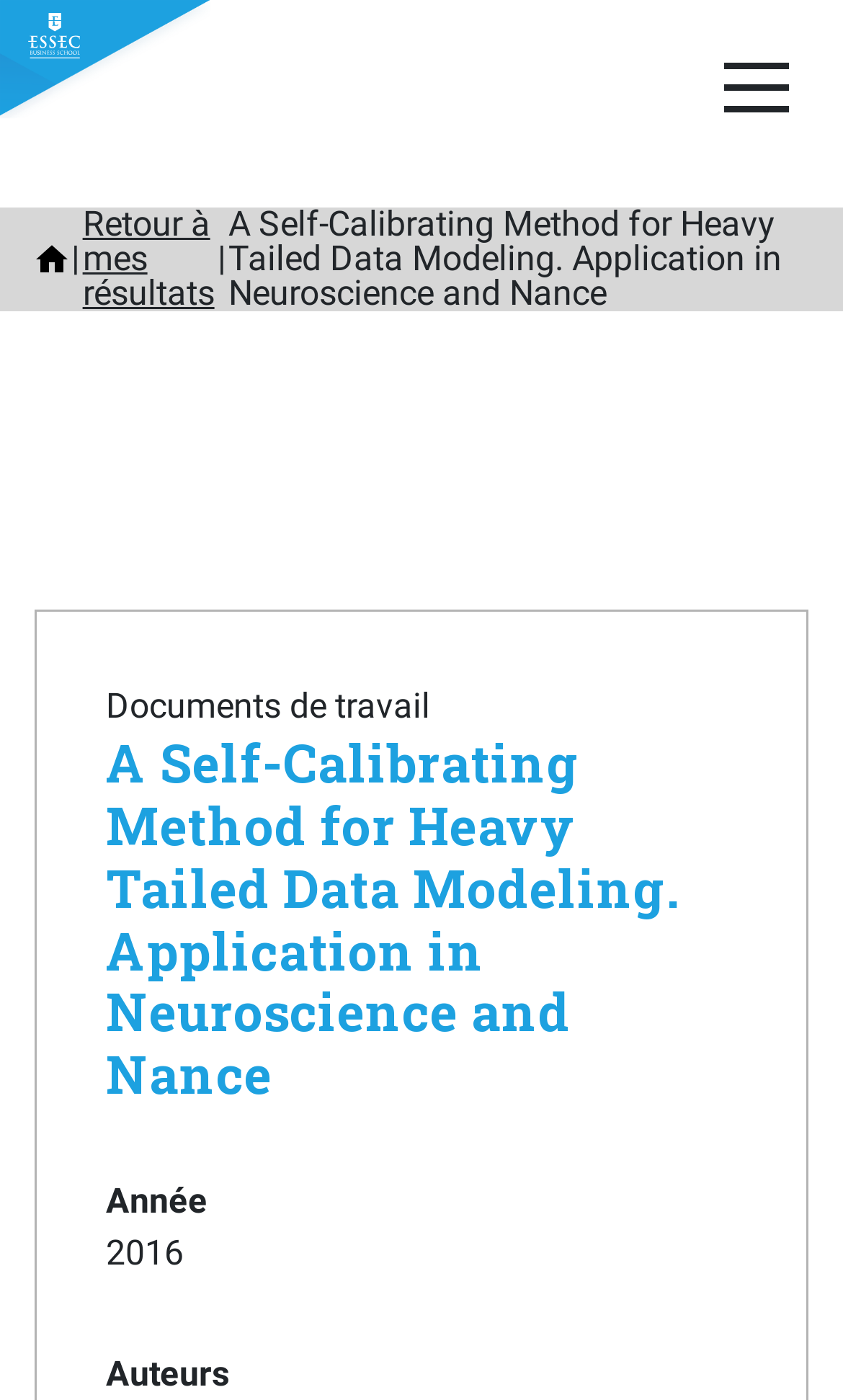Answer the question using only one word or a concise phrase: What is the title of the document?

A Self-Calibrating Method